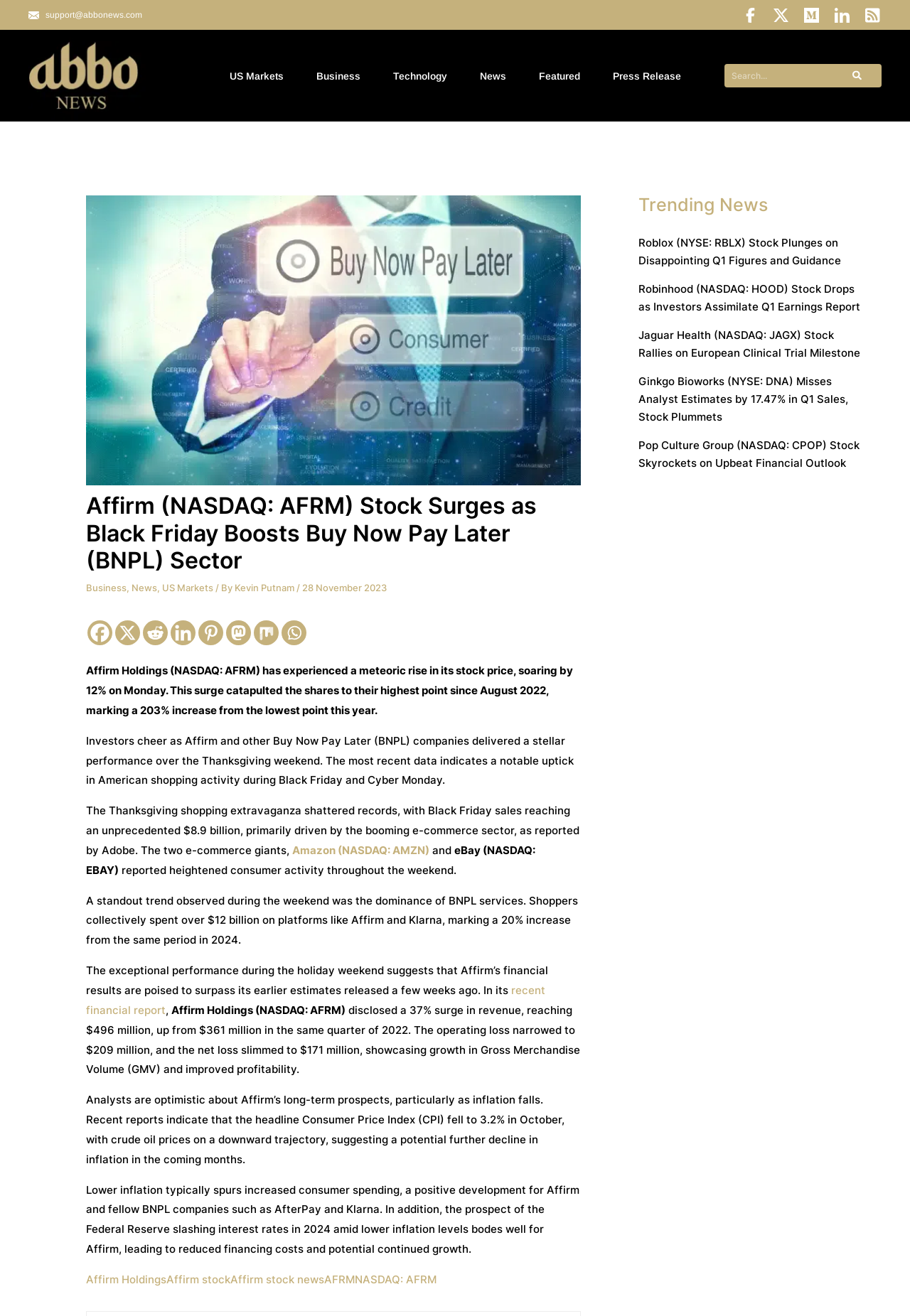What is the percentage increase in revenue mentioned in the article?
Provide a concise answer using a single word or phrase based on the image.

37%